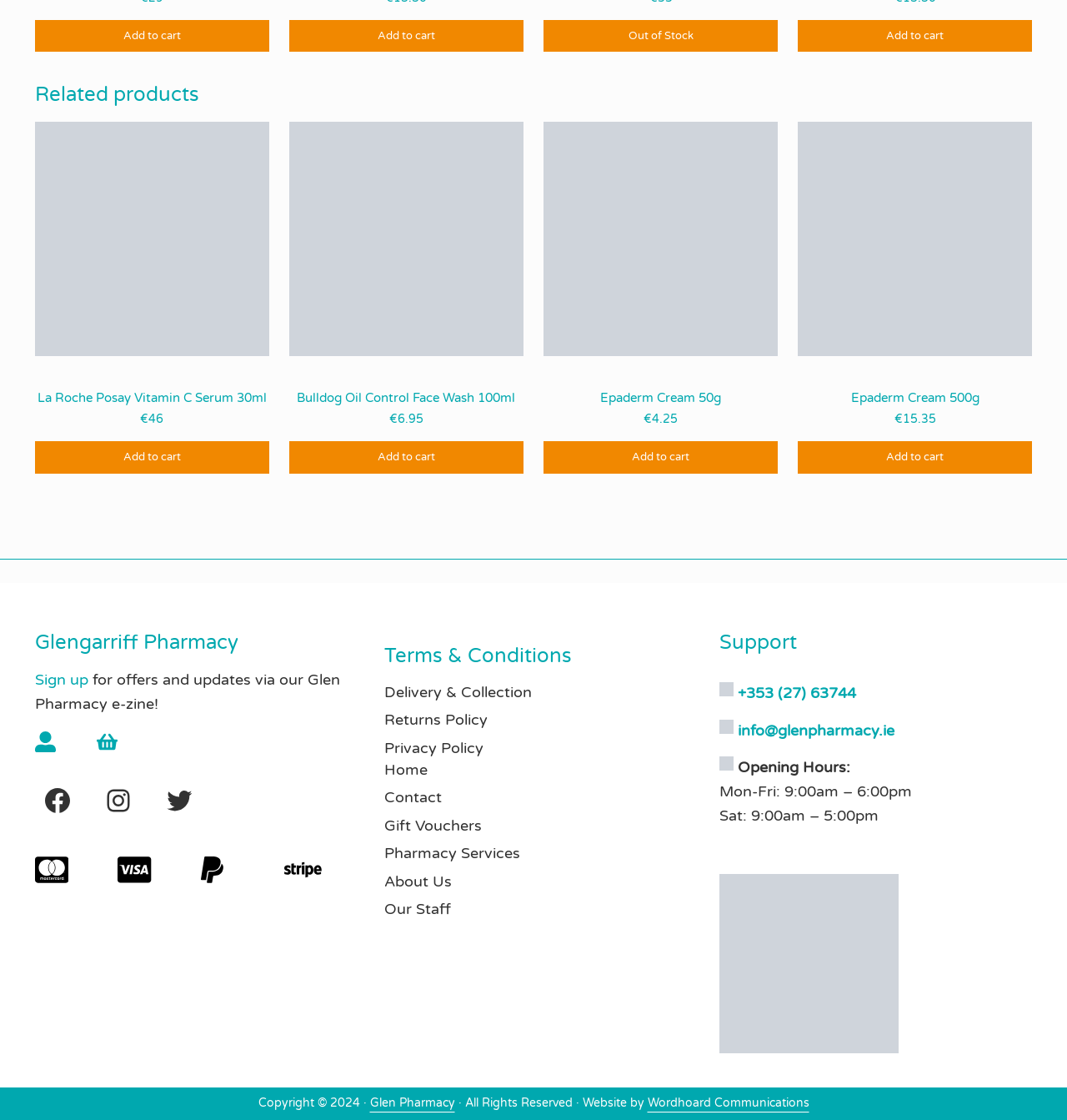What is the name of the pharmacy?
Please craft a detailed and exhaustive response to the question.

I found the name of the pharmacy by looking at the heading element with the text 'Glengarriff Pharmacy' located at the top of the webpage.